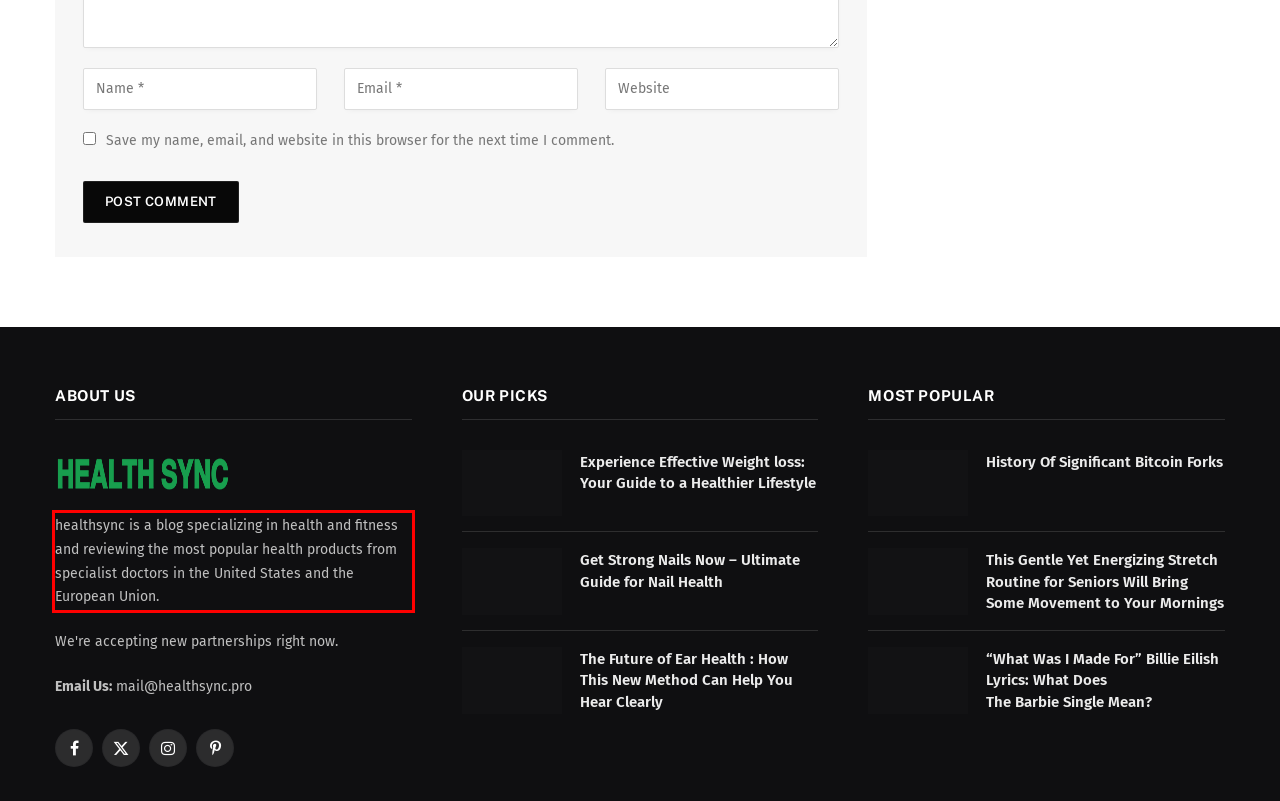From the provided screenshot, extract the text content that is enclosed within the red bounding box.

healthsync is a blog specializing in health and fitness and reviewing the most popular health products from specialist doctors in the United States and the European Union.